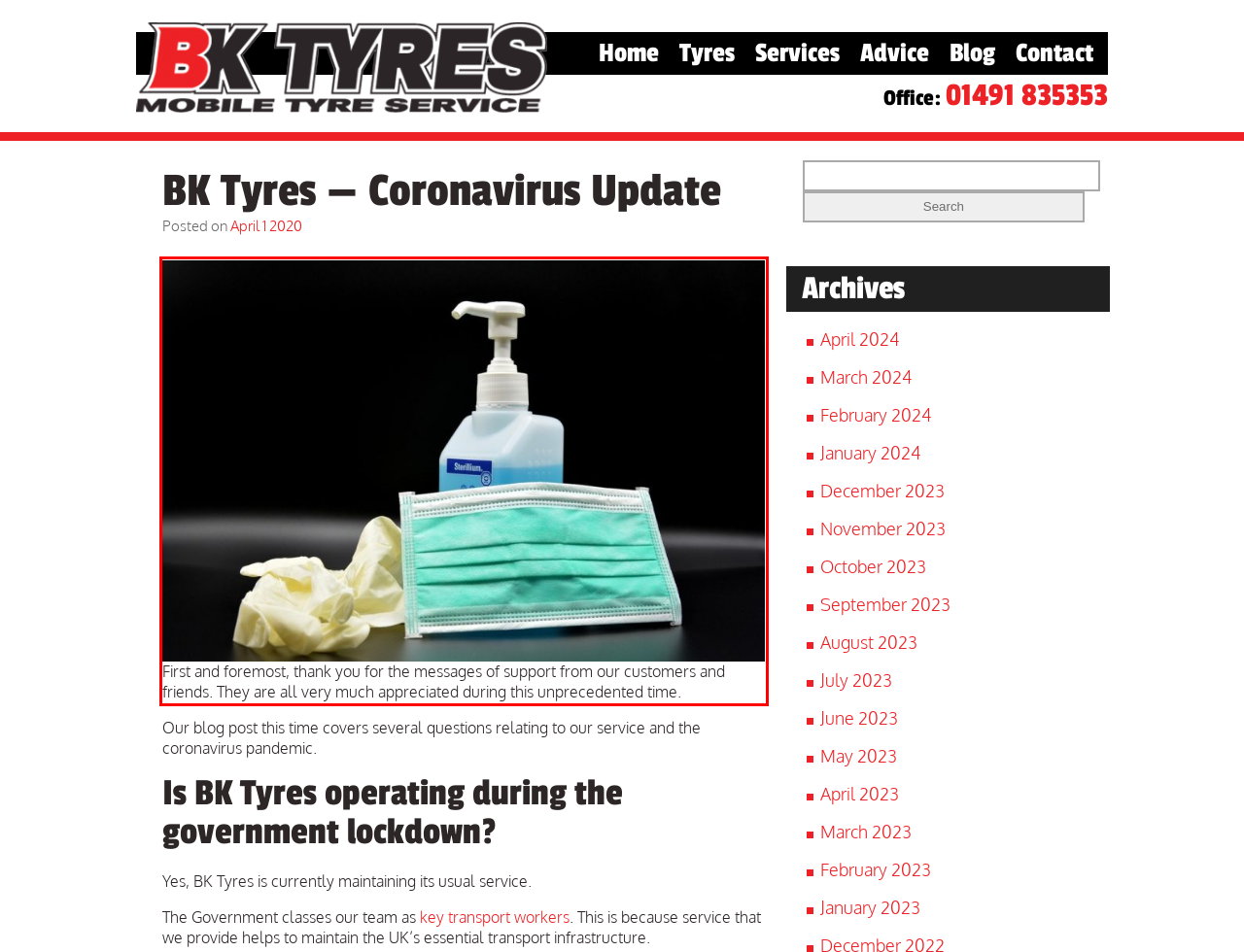Using the provided screenshot of a webpage, recognize the text inside the red rectangle bounding box by performing OCR.

First and foremost, thank you for the messages of support from our customers and friends. They are all very much appreciated during this unprecedented time.